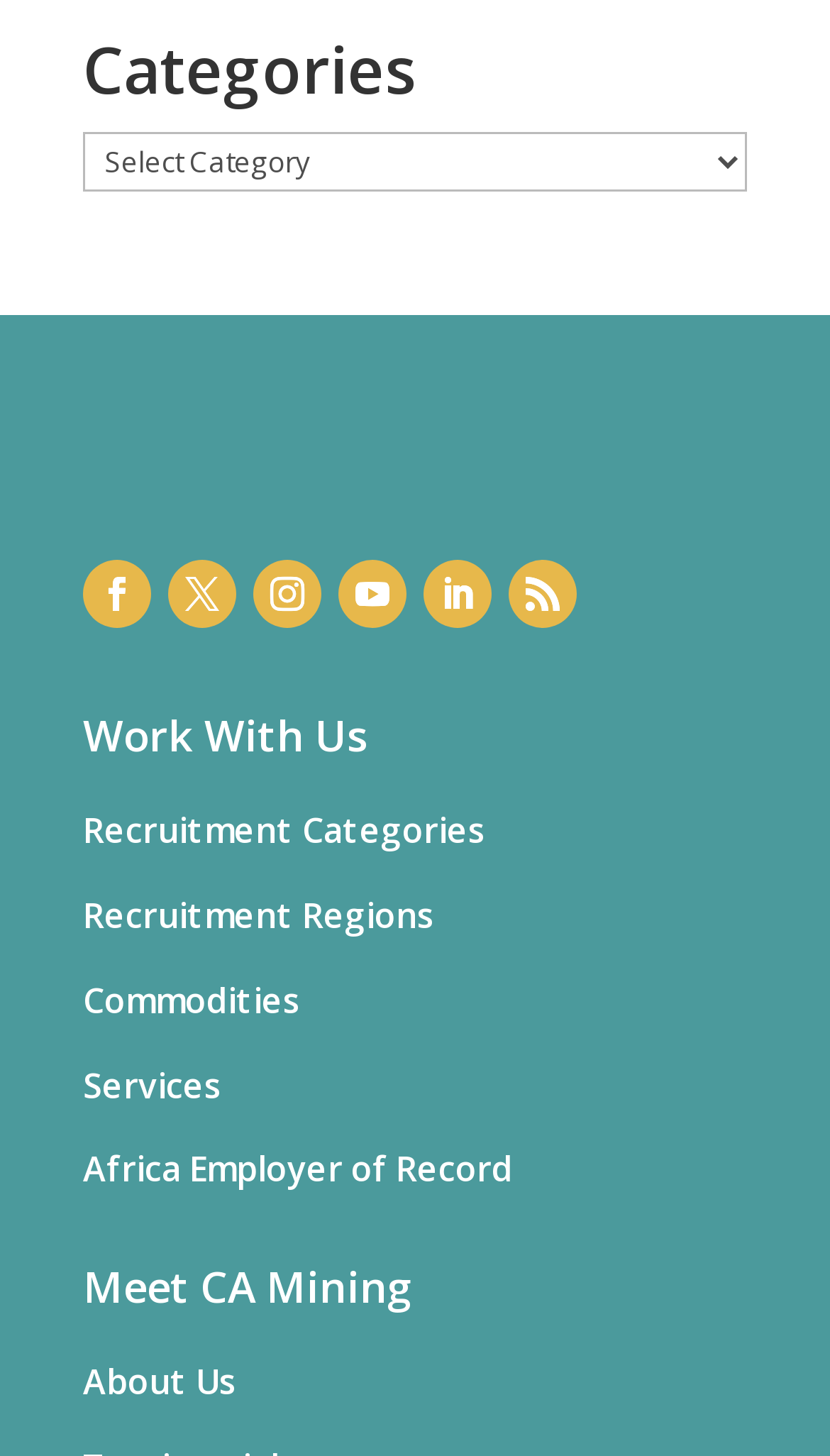What is the last link on the webpage?
Please look at the screenshot and answer in one word or a short phrase.

About Us